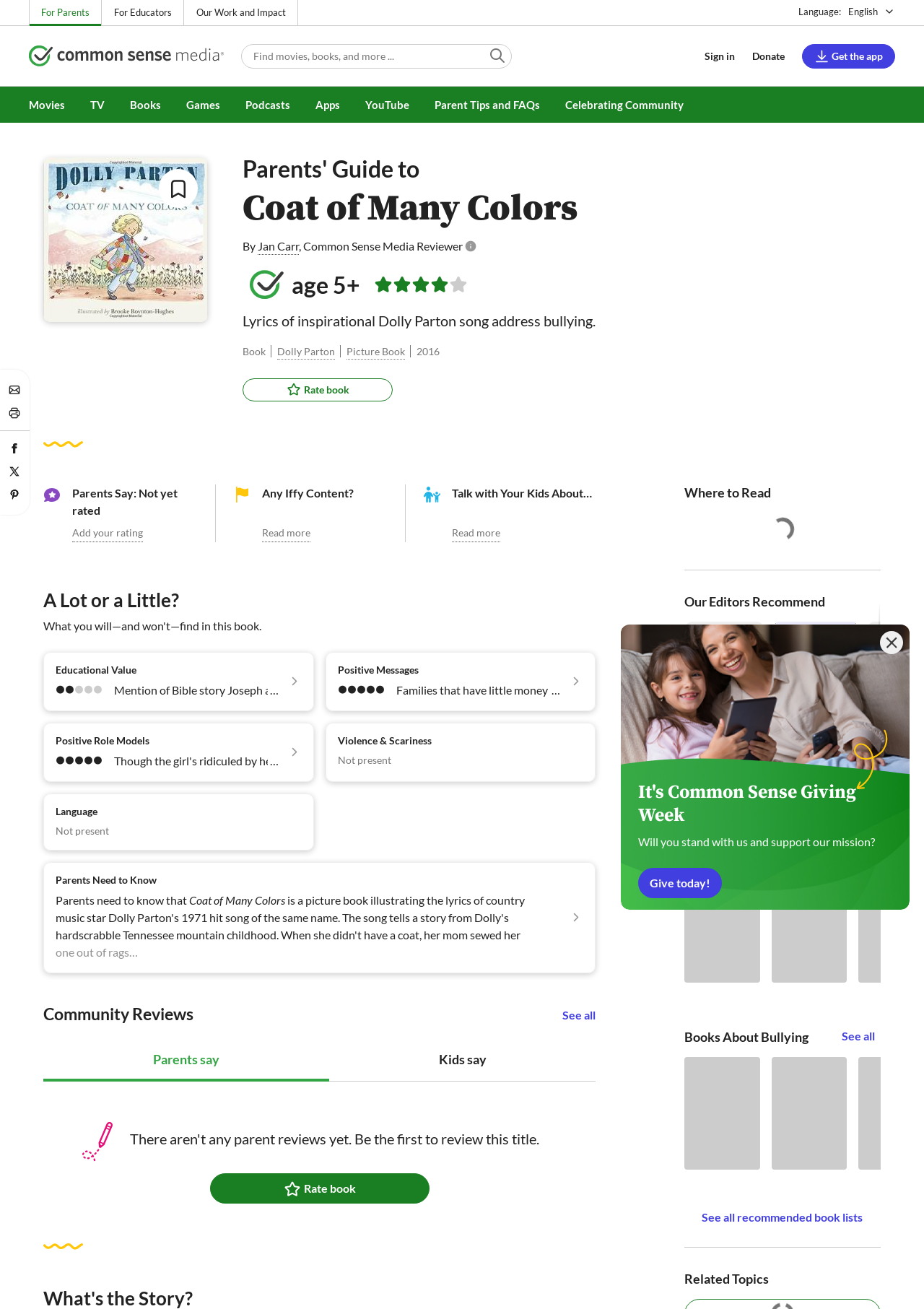Detail the various sections and features present on the webpage.

This webpage is a review of the book "Coat of Many Colors" by Common Sense Media. At the top of the page, there are several links to navigate to different sections of the website, including "For Parents", "For Educators", and "Our Work and Impact". Below these links, there is a language selection dropdown menu and a search bar.

On the left side of the page, there are links to different categories, including "Movies", "TV", "Books", "Games", "Podcasts", and "Apps". Each category has sub-links to reviews, best lists, and other related content.

In the main content area, there are several sections with headings and images. The first section has a heading "50 Modern Movies All Kids Should Watch Before They're 12" and an image. Below this section, there are similar sections with headings such as "Common Sense Selections for Movies", "Best Kids' Shows on Disney+", and "Best Kids' TV Shows on Netflix".

The page also features a review of the book "Coat of Many Colors", with a heading and a brief summary. There are also links to other related content, such as "8 Tips for Getting Kids Hooked on Books" and "50 Books All Kids Should Read Before They're 12".

Throughout the page, there are several images and icons, including a logo for Common Sense Media and icons for social media and donation links. The overall layout is organized and easy to navigate, with clear headings and concise text.